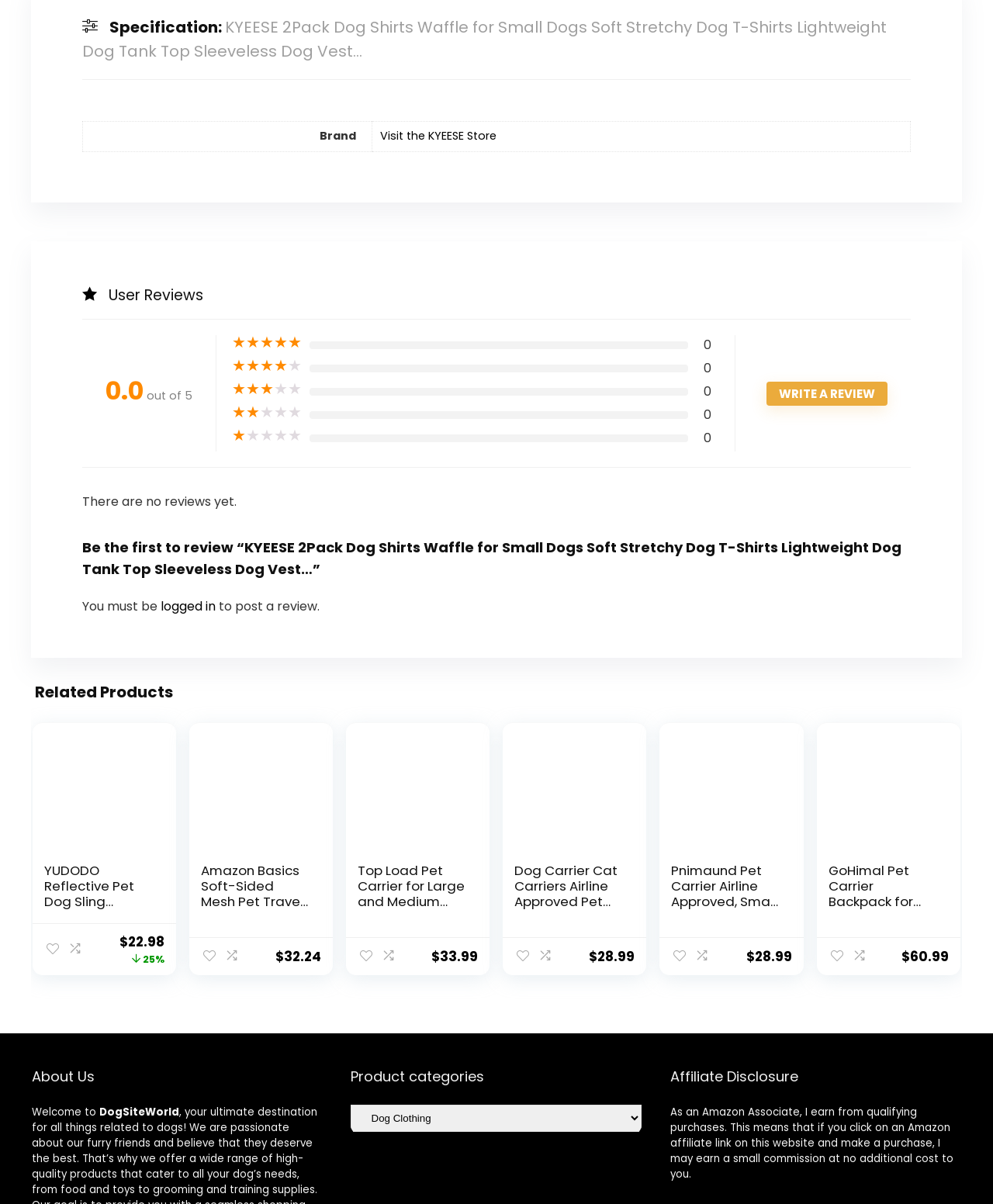From the element description: "alt="51aoKuhN38L"", extract the bounding box coordinates of the UI element. The coordinates should be expressed as four float numbers between 0 and 1, in the order [left, top, right, bottom].

[0.202, 0.61, 0.323, 0.707]